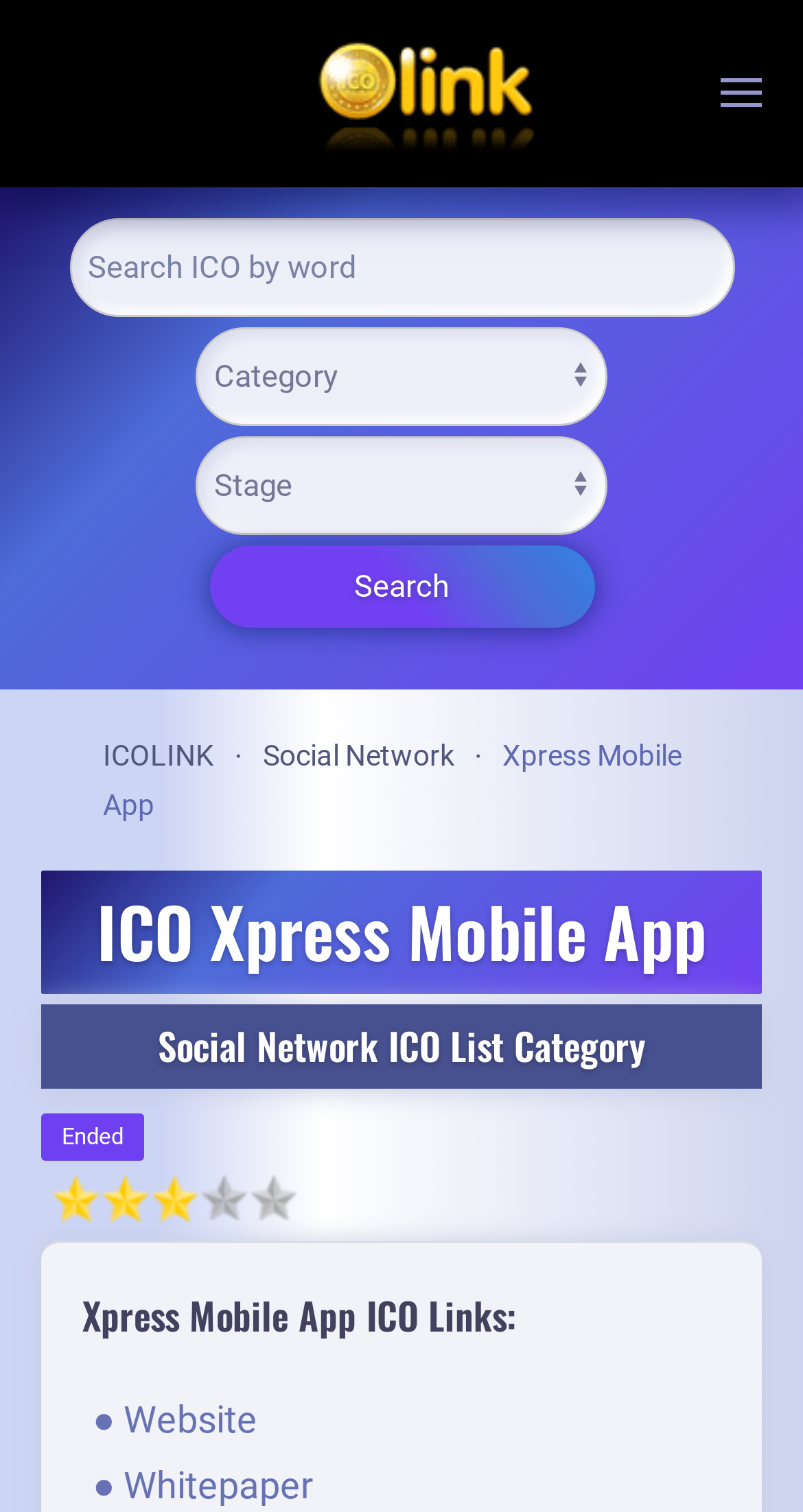Identify the bounding box coordinates of the element that should be clicked to fulfill this task: "Select a radio option". The coordinates should be provided as four float numbers between 0 and 1, i.e., [left, top, right, bottom].

None